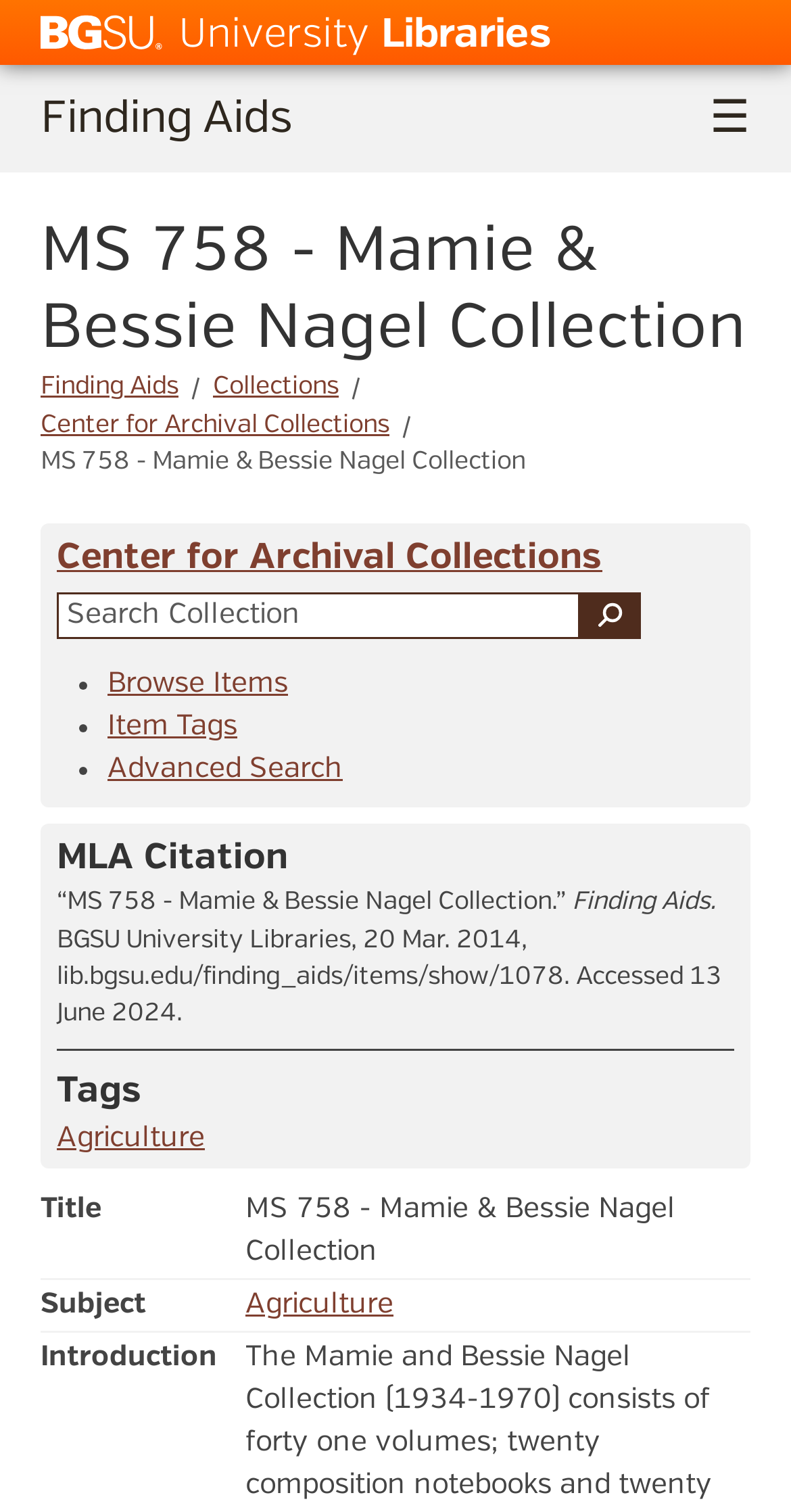Determine the bounding box coordinates for the area that needs to be clicked to fulfill this task: "Browse Items". The coordinates must be given as four float numbers between 0 and 1, i.e., [left, top, right, bottom].

[0.136, 0.443, 0.364, 0.462]